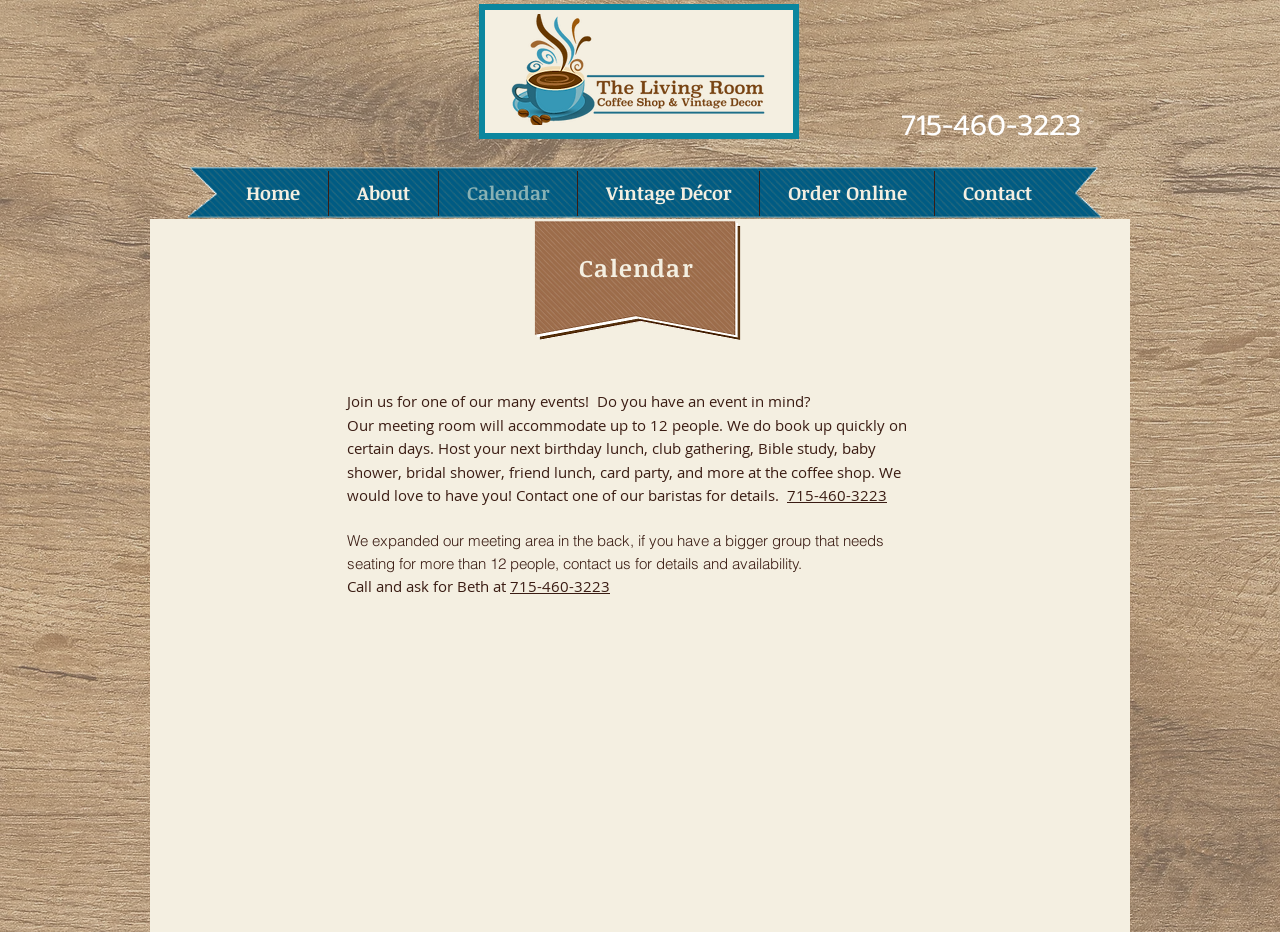Find the bounding box coordinates of the element you need to click on to perform this action: 'Go to the home page'. The coordinates should be represented by four float values between 0 and 1, in the format [left, top, right, bottom].

[0.17, 0.184, 0.256, 0.232]